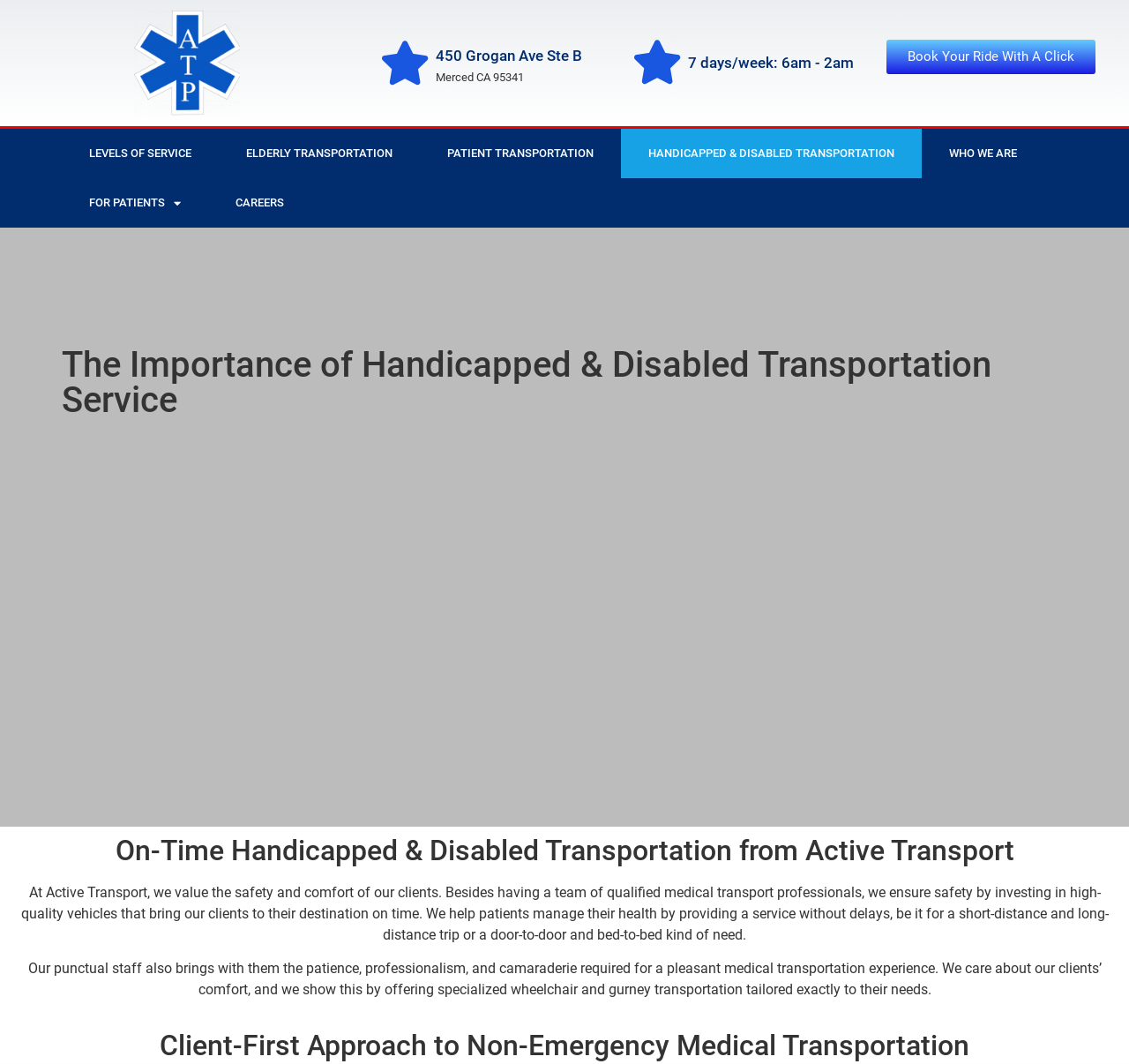Analyze the image and give a detailed response to the question:
What is the focus of Active Transport Medical Services?

I deduced this by reading the static text elements on the webpage, which emphasize the importance of safety and comfort for clients, and describe the measures taken to ensure these values.